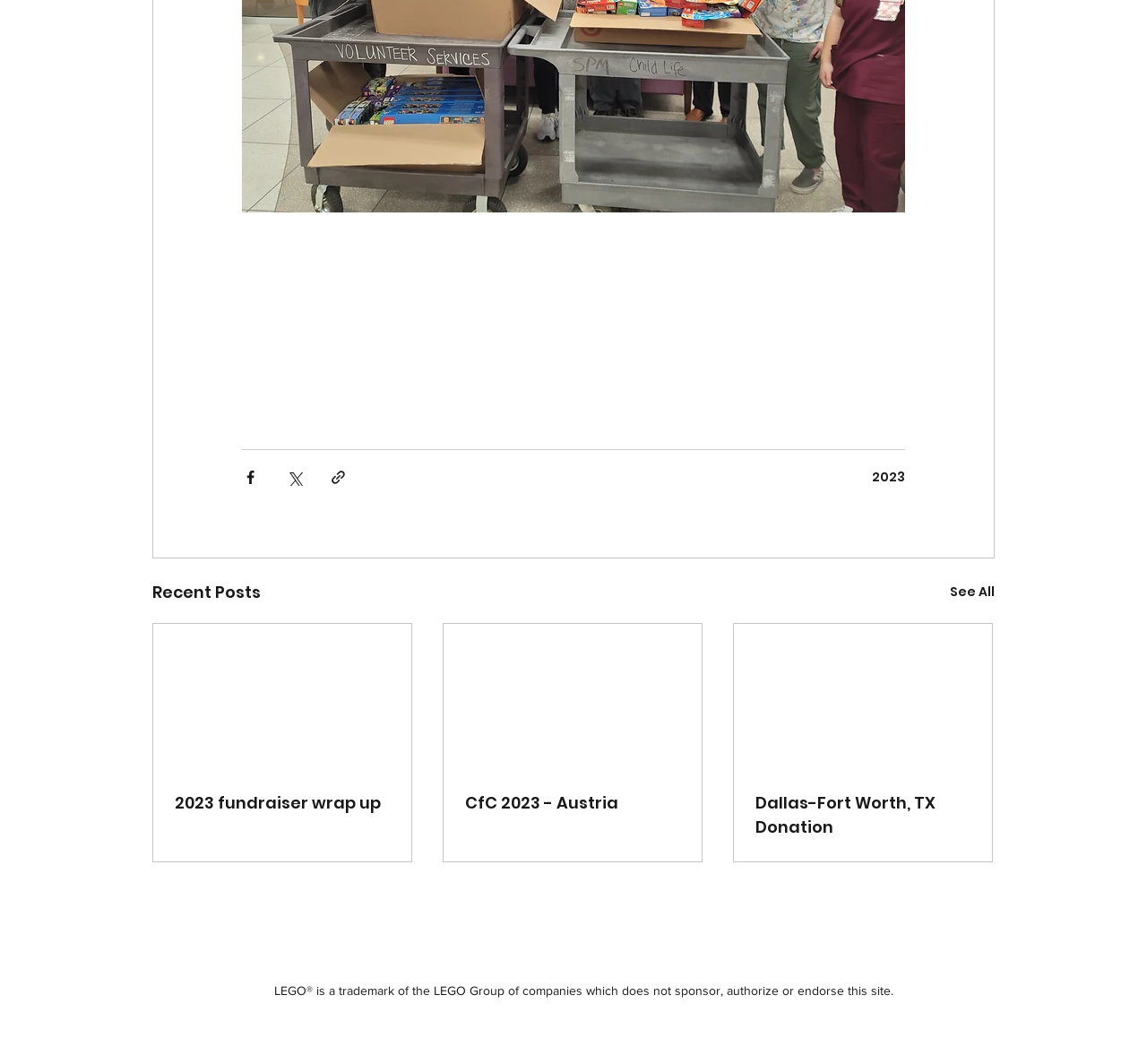Please find the bounding box coordinates (top-left x, top-left y, bottom-right x, bottom-right y) in the screenshot for the UI element described as follows: parent_node: 2023 fundraiser wrap up

[0.134, 0.587, 0.359, 0.723]